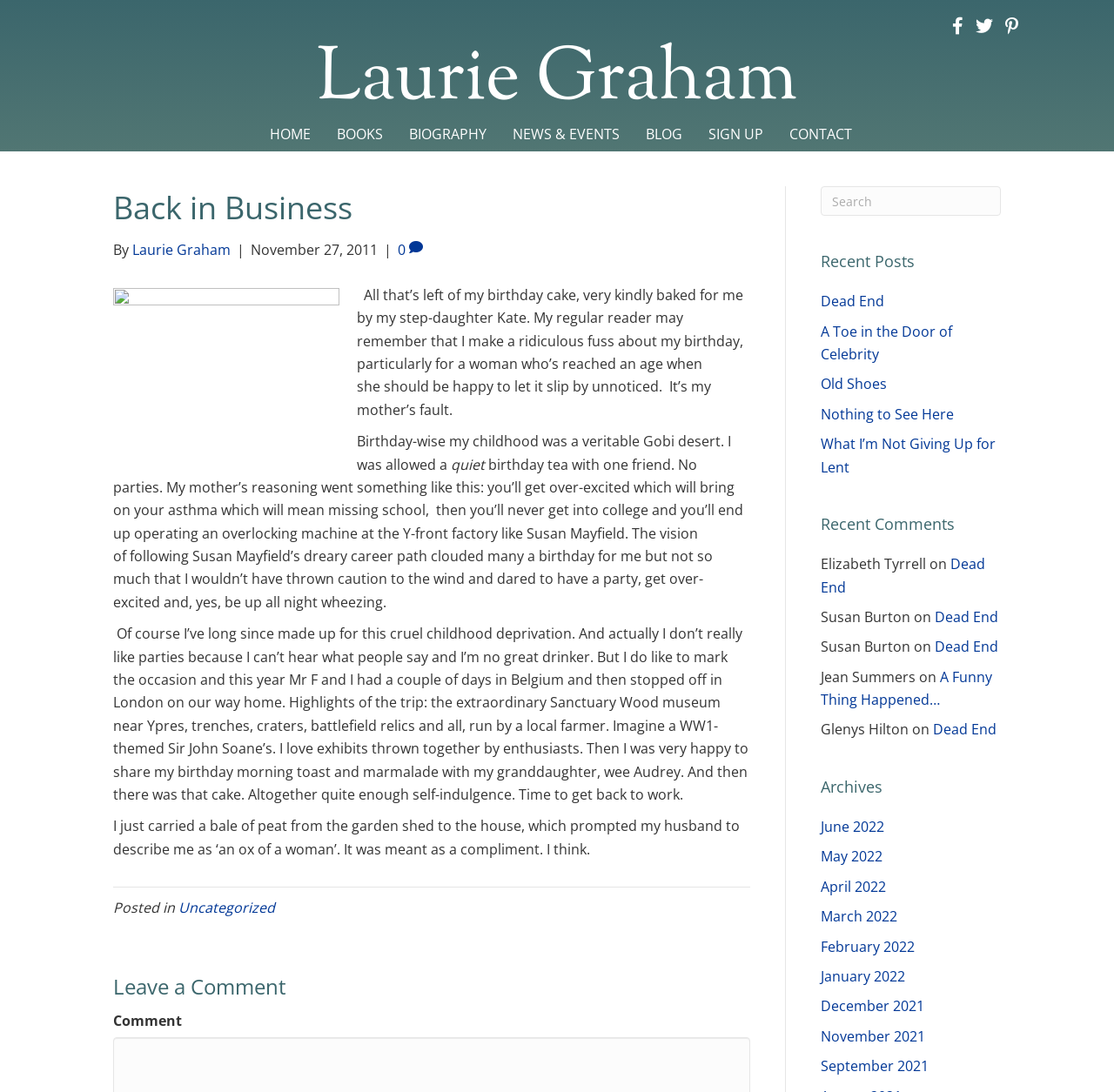What is the name of the granddaughter mentioned in the post?
From the screenshot, supply a one-word or short-phrase answer.

Audrey